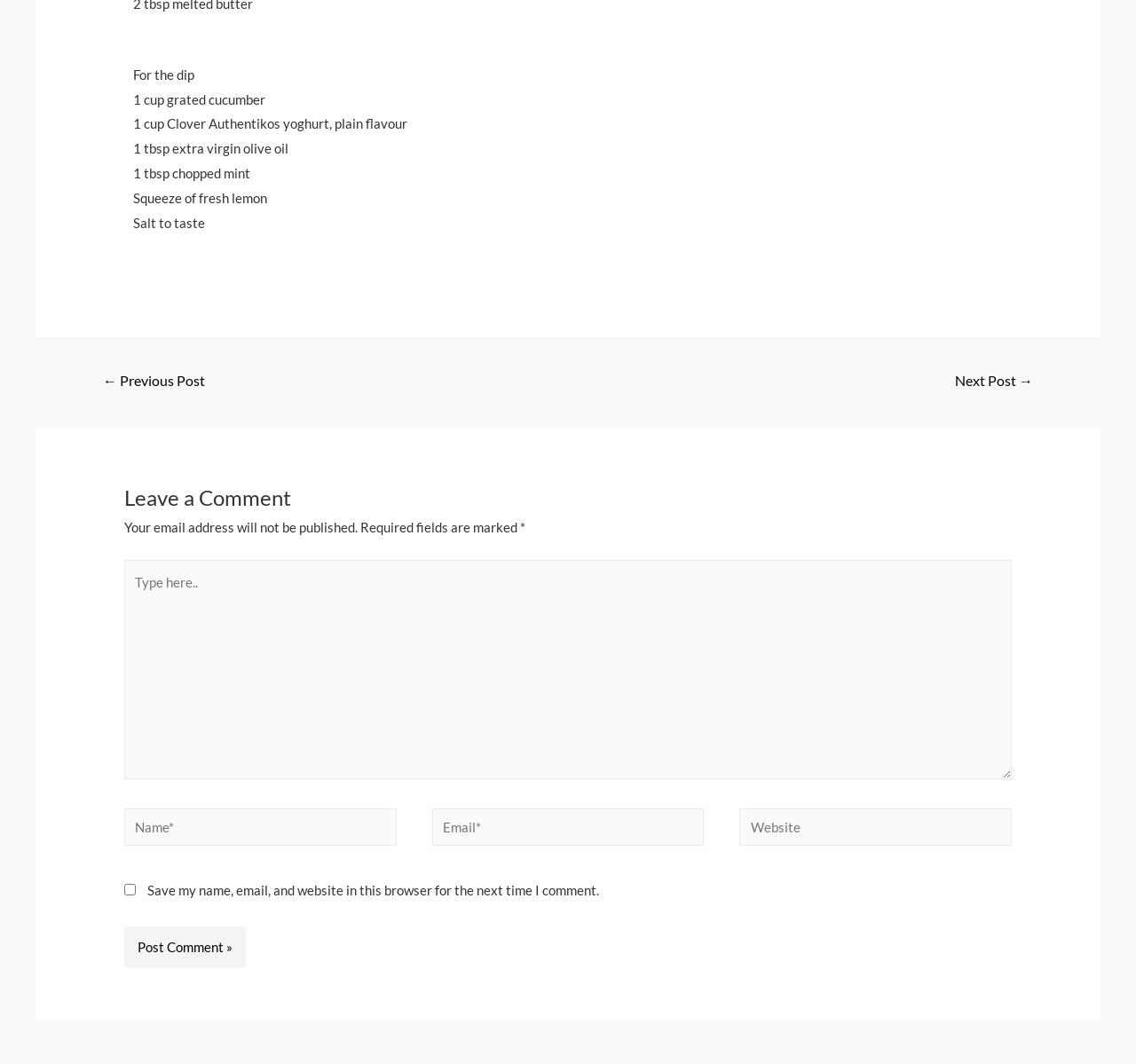Using the element description name="submit" value="Post Comment »", predict the bounding box coordinates for the UI element. Provide the coordinates in (top-left x, top-left y, bottom-right x, bottom-right y) format with values ranging from 0 to 1.

[0.109, 0.87, 0.216, 0.91]